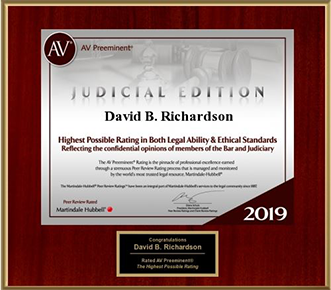Outline with detail what the image portrays.

The image features a distinguished certificate awarded to David B. Richardson, indicating the prestigious "AV Preeminent" rating in the "Judicial Edition." This recognition highlights his highest possible rating in both legal ability and ethical standards, reflecting the confidential opinions of members of the Bar and Judiciary. The certification is emblazoned with the year "2019," ensuring the date of this esteemed accolade is recognized. It is framed elegantly, suggesting a place of honor, with a plaque reading "Congratulations David B. Richardson" and noting his rated status as "AV Preeminent." The overall presentation exudes professionalism and accomplishment, emphasizing Richardson’s commitment to excellence in his legal practice.